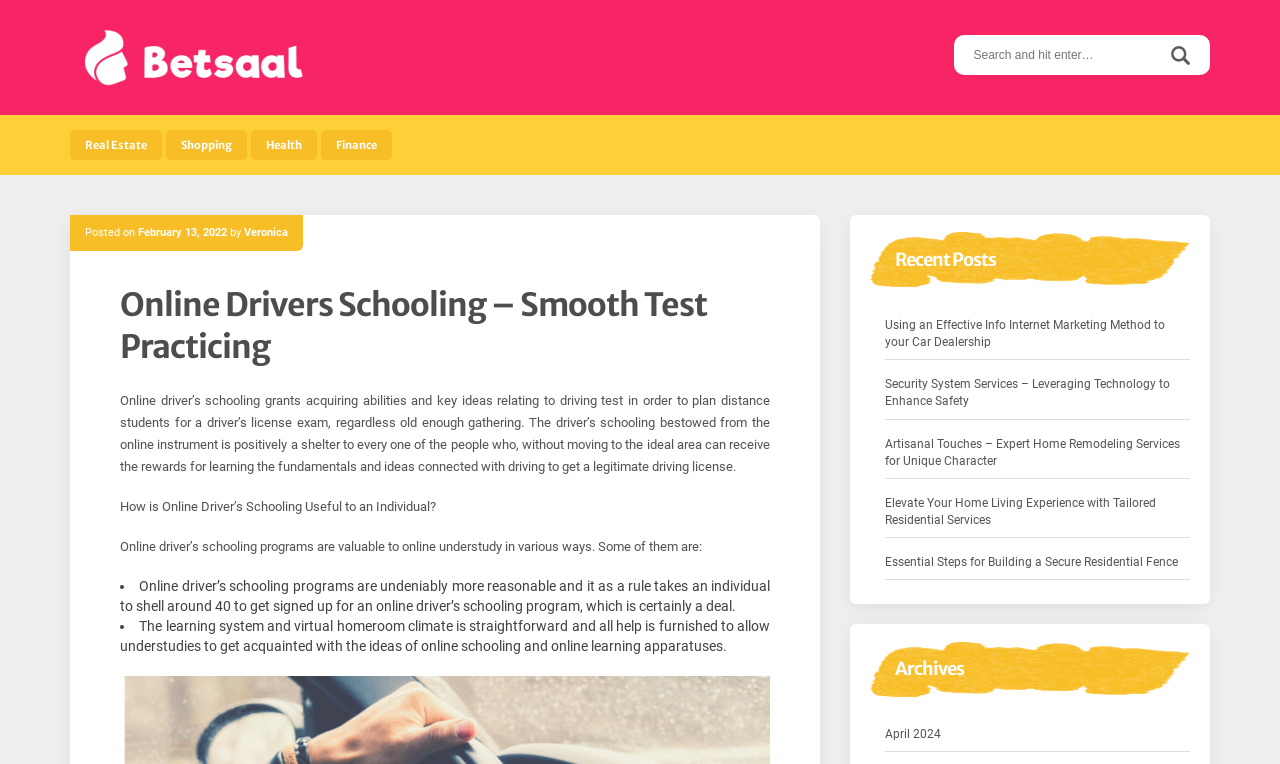Using the given element description, provide the bounding box coordinates (top-left x, top-left y, bottom-right x, bottom-right y) for the corresponding UI element in the screenshot: February 13, 2022February 9, 2022

[0.108, 0.296, 0.177, 0.313]